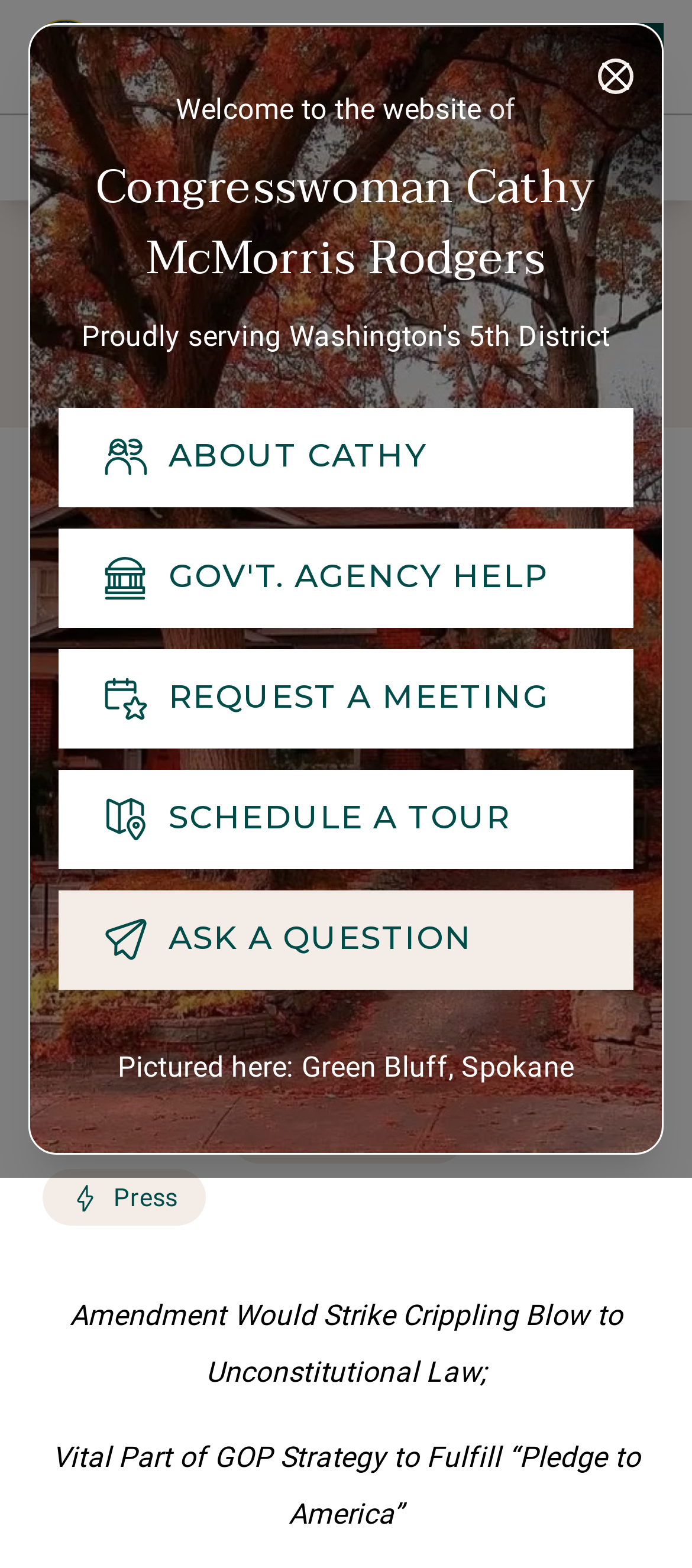Determine the main heading text of the webpage.

Welcome to the website of